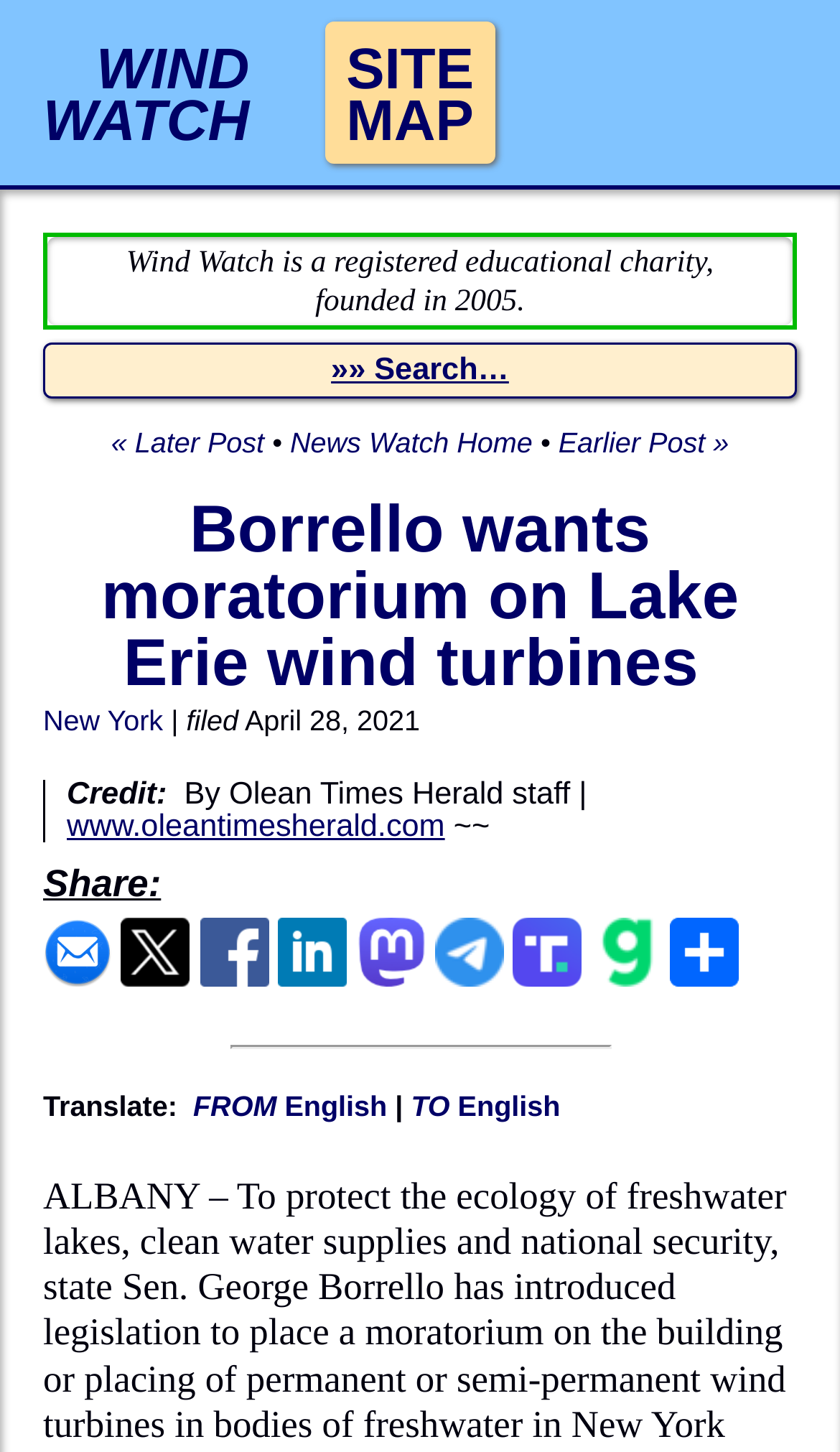Identify the bounding box of the UI element described as follows: "»» Search…". Provide the coordinates as four float numbers in the range of 0 to 1 [left, top, right, bottom].

[0.394, 0.244, 0.606, 0.267]